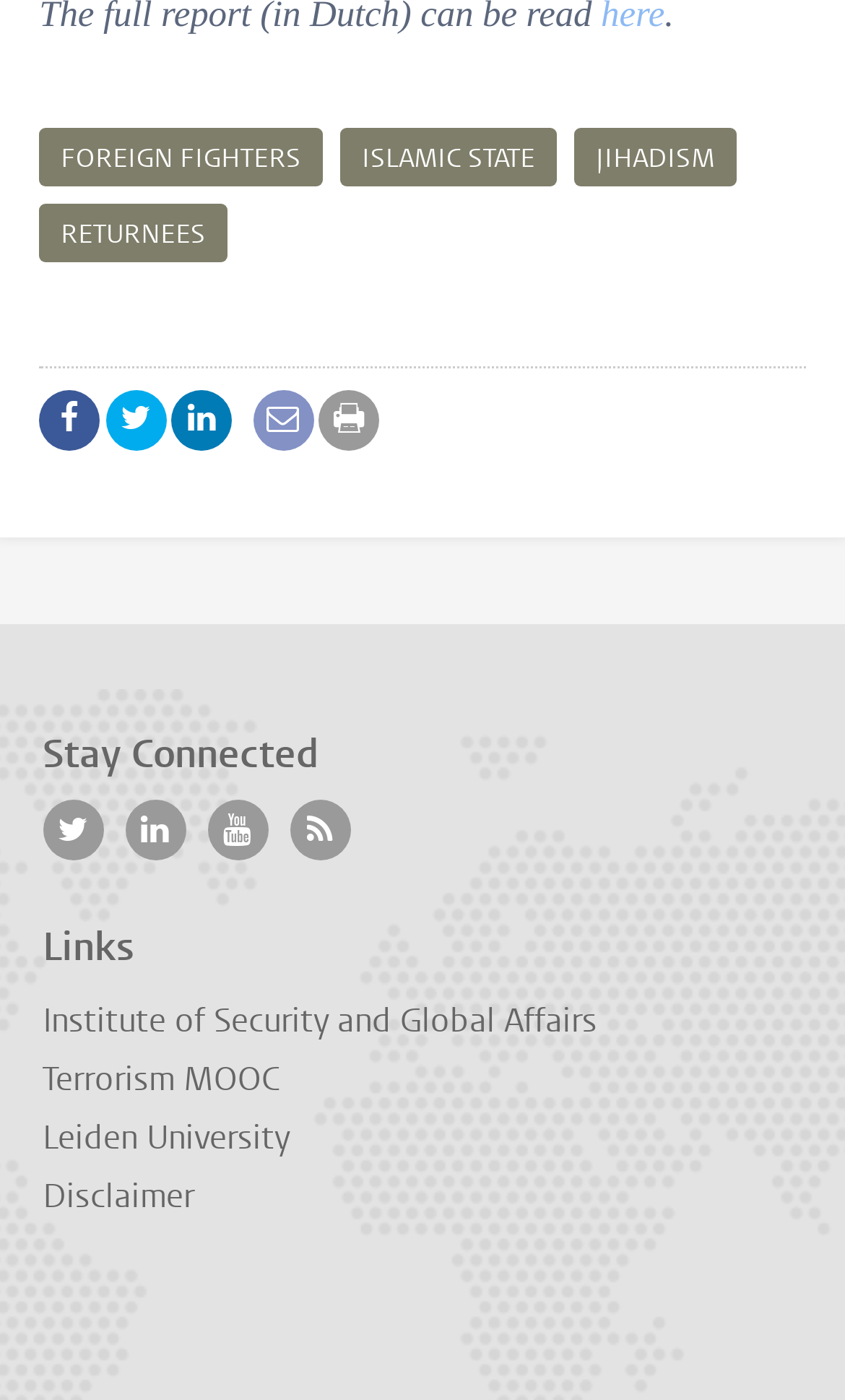How many social media links are present on this webpage?
From the image, respond with a single word or phrase.

5